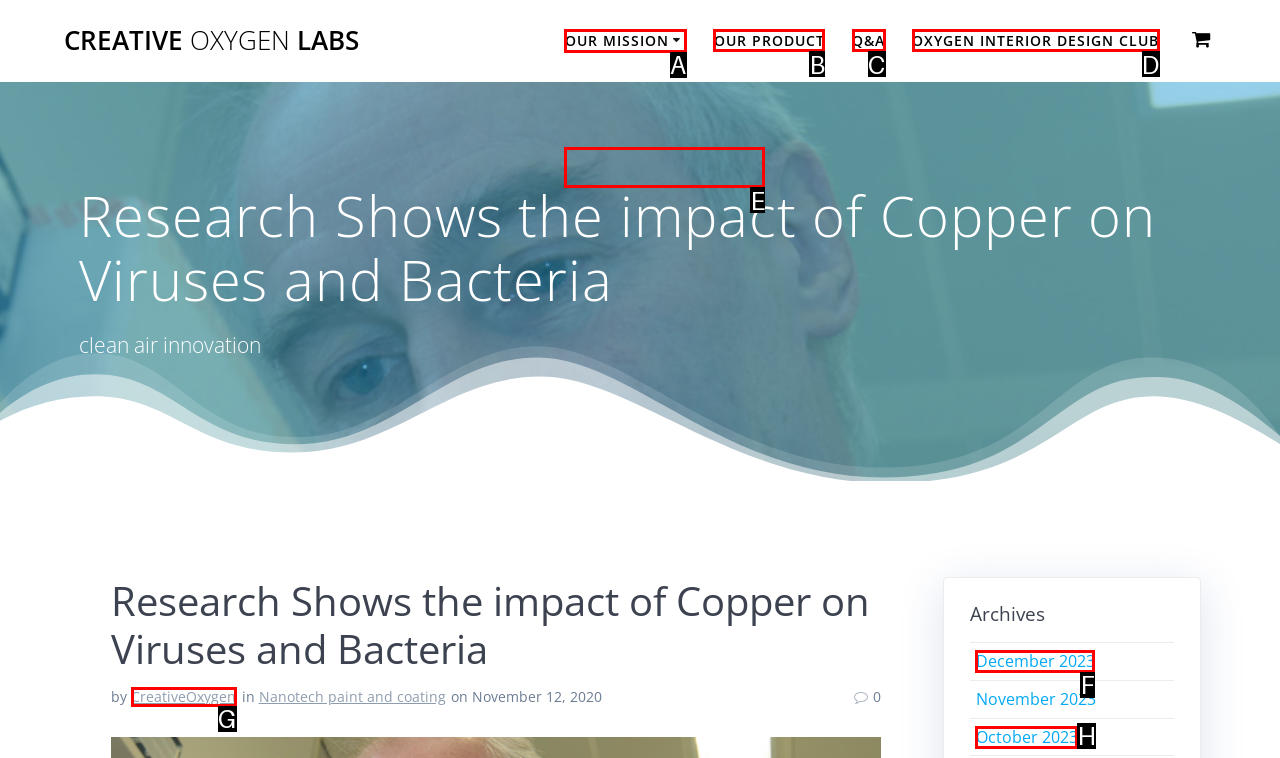To complete the task: read about Our Mission, which option should I click? Answer with the appropriate letter from the provided choices.

A